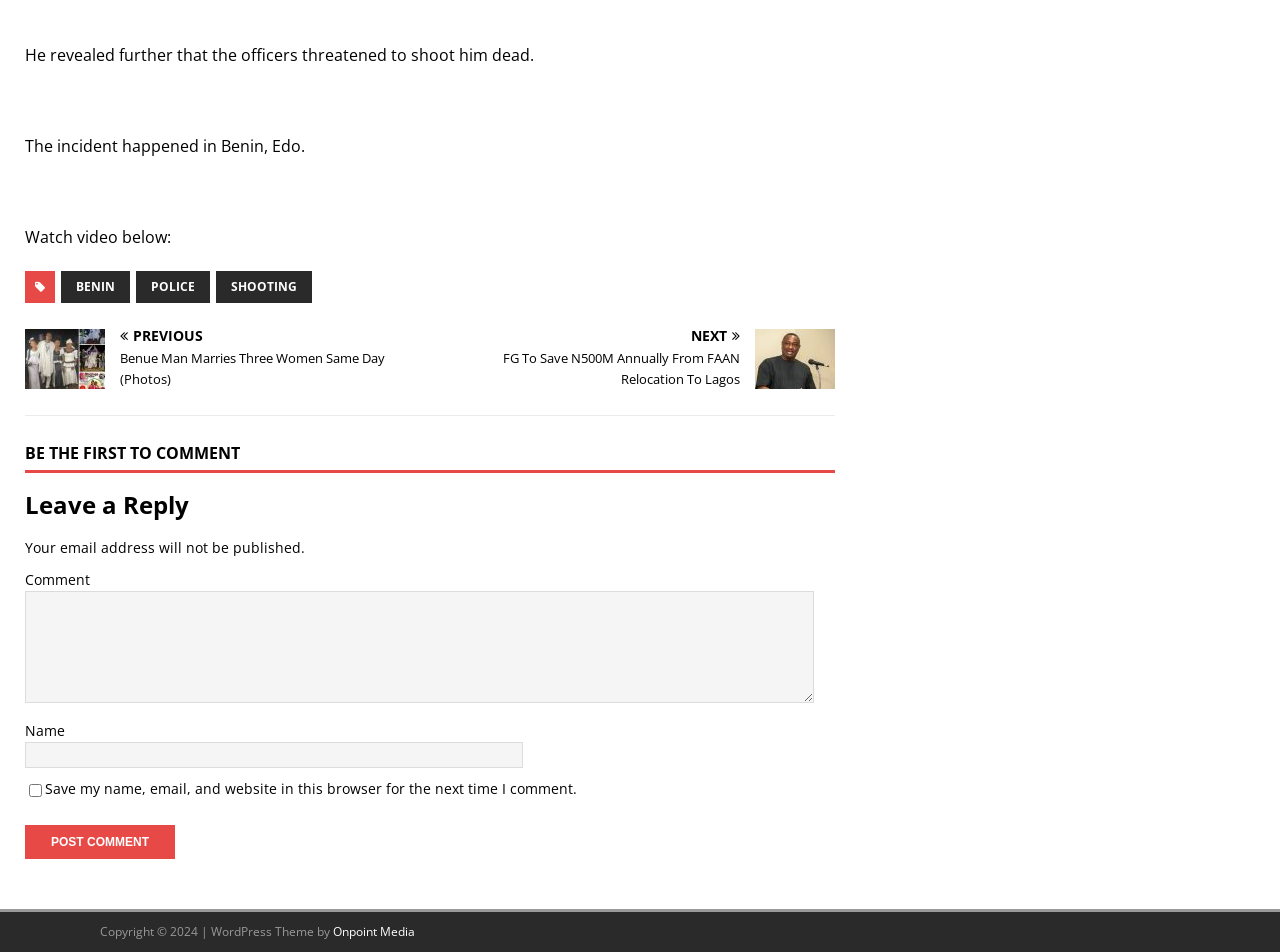Extract the bounding box coordinates for the described element: "Benin". The coordinates should be represented as four float numbers between 0 and 1: [left, top, right, bottom].

[0.048, 0.285, 0.102, 0.318]